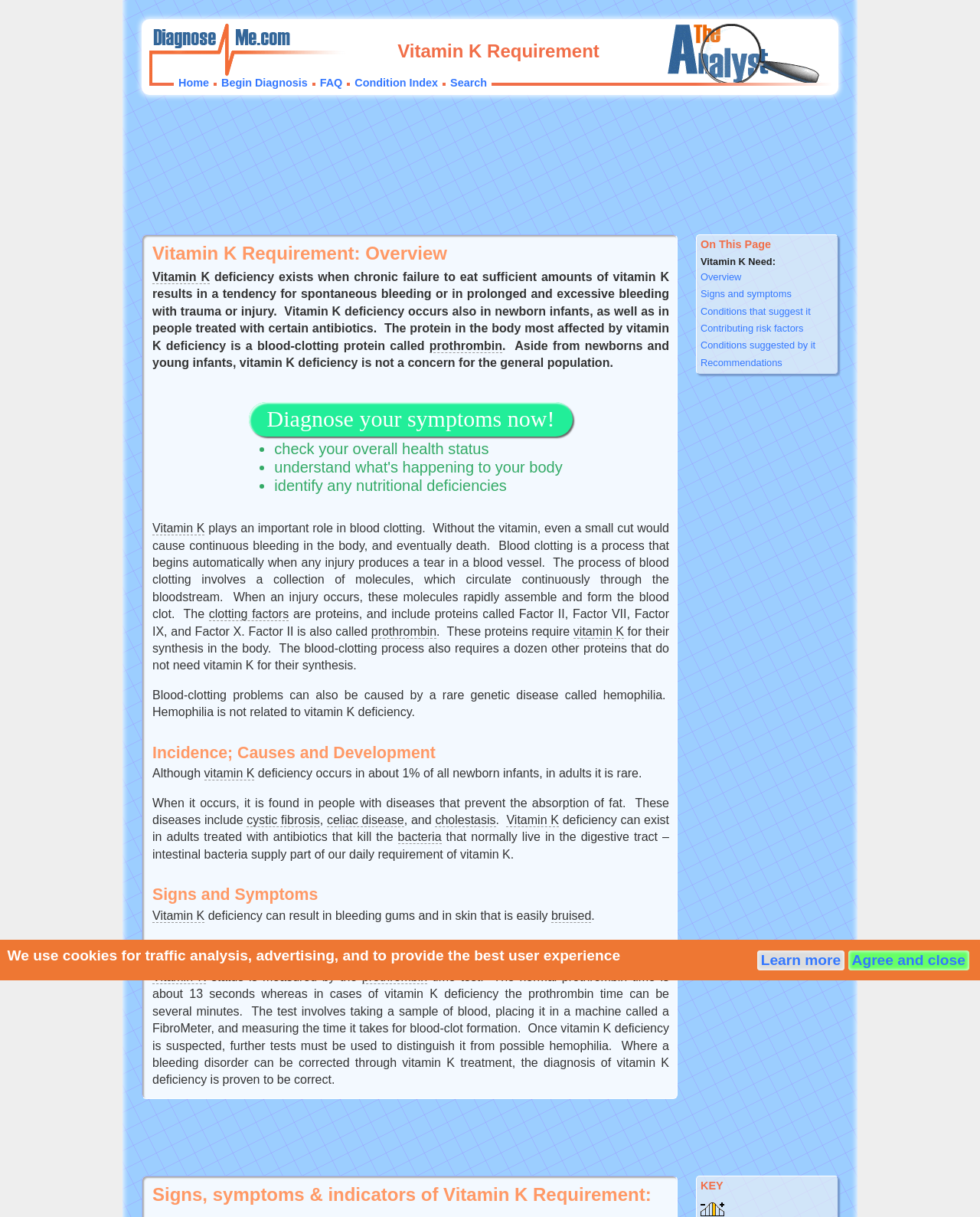Can you provide the bounding box coordinates for the element that should be clicked to implement the instruction: "Click on 'Home'"?

[0.182, 0.063, 0.213, 0.073]